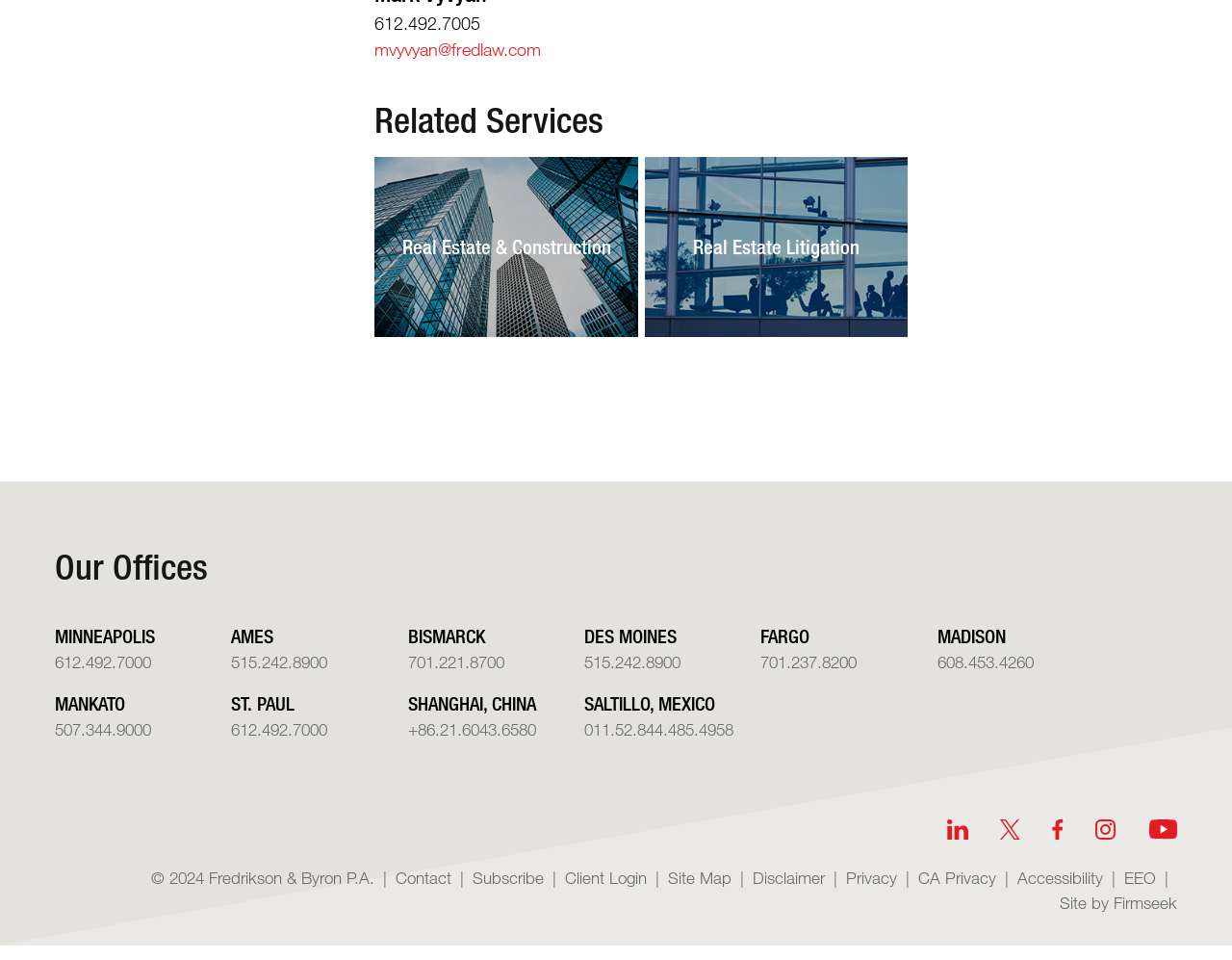Highlight the bounding box coordinates of the element you need to click to perform the following instruction: "Follow the company on LinkedIn."

[0.769, 0.854, 0.786, 0.875]